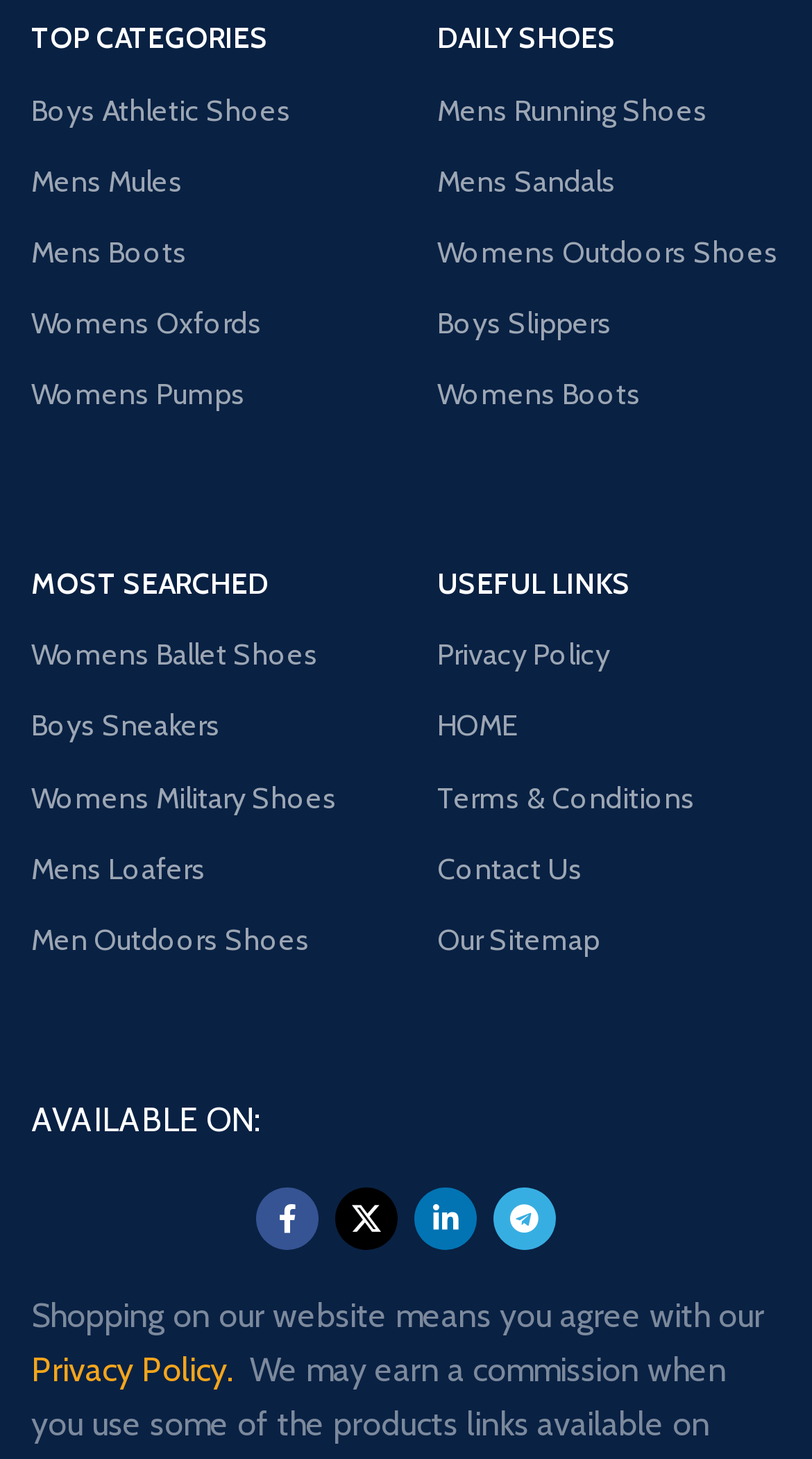Please give a concise answer to this question using a single word or phrase: 
How many types of shoes are listed under 'DAILY SHOES'?

5